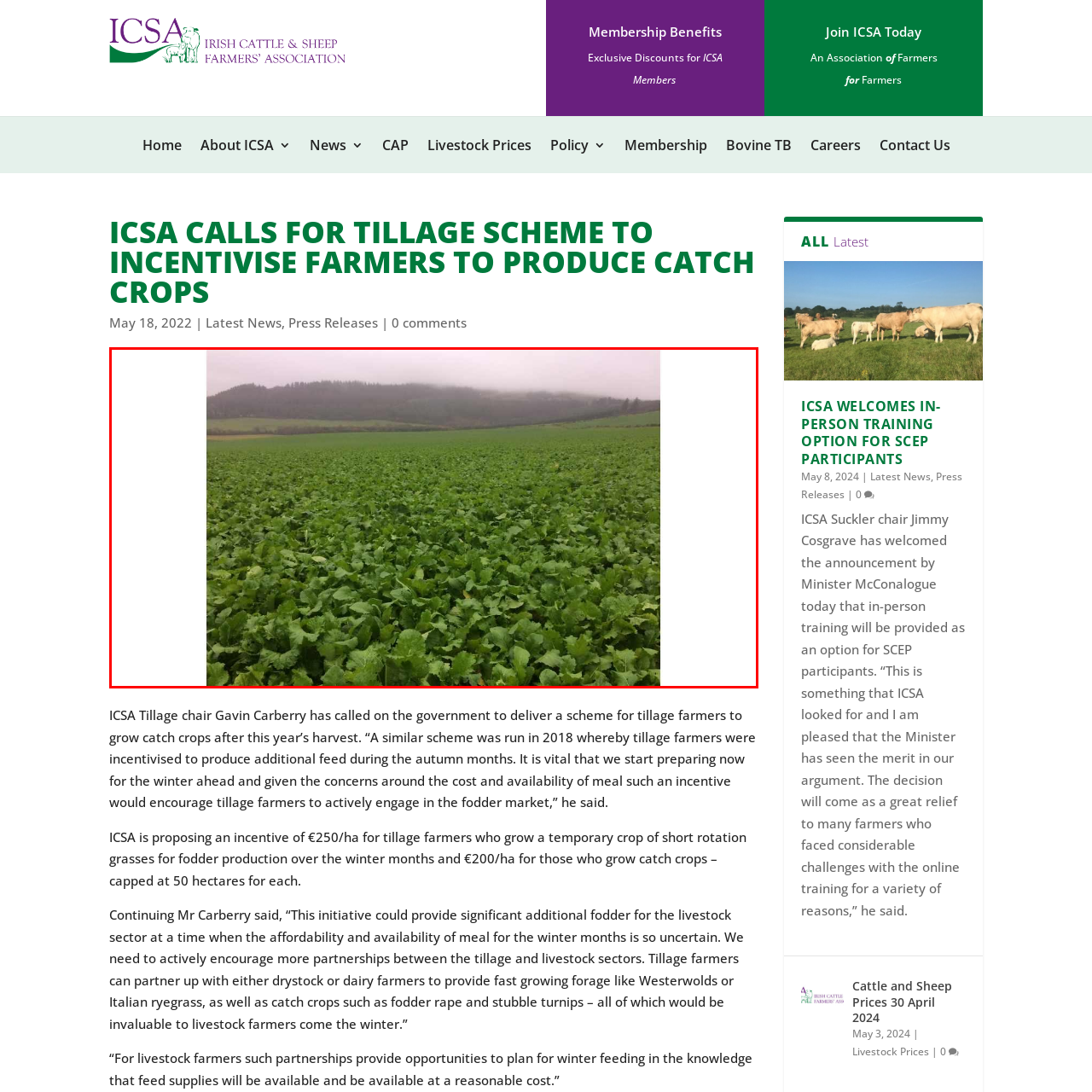Who is advocating for the importance of these crops?
Look at the area highlighted by the red bounding box and answer the question in detail, drawing from the specifics shown in the image.

According to the caption, Gavin Carberry, the Tillage chair of the Irish Cattle and Sheep Farmers Association (ICSA), is advocating for the importance of these crops in agricultural practices, especially in times of fluctuating feed availability and rising costs.